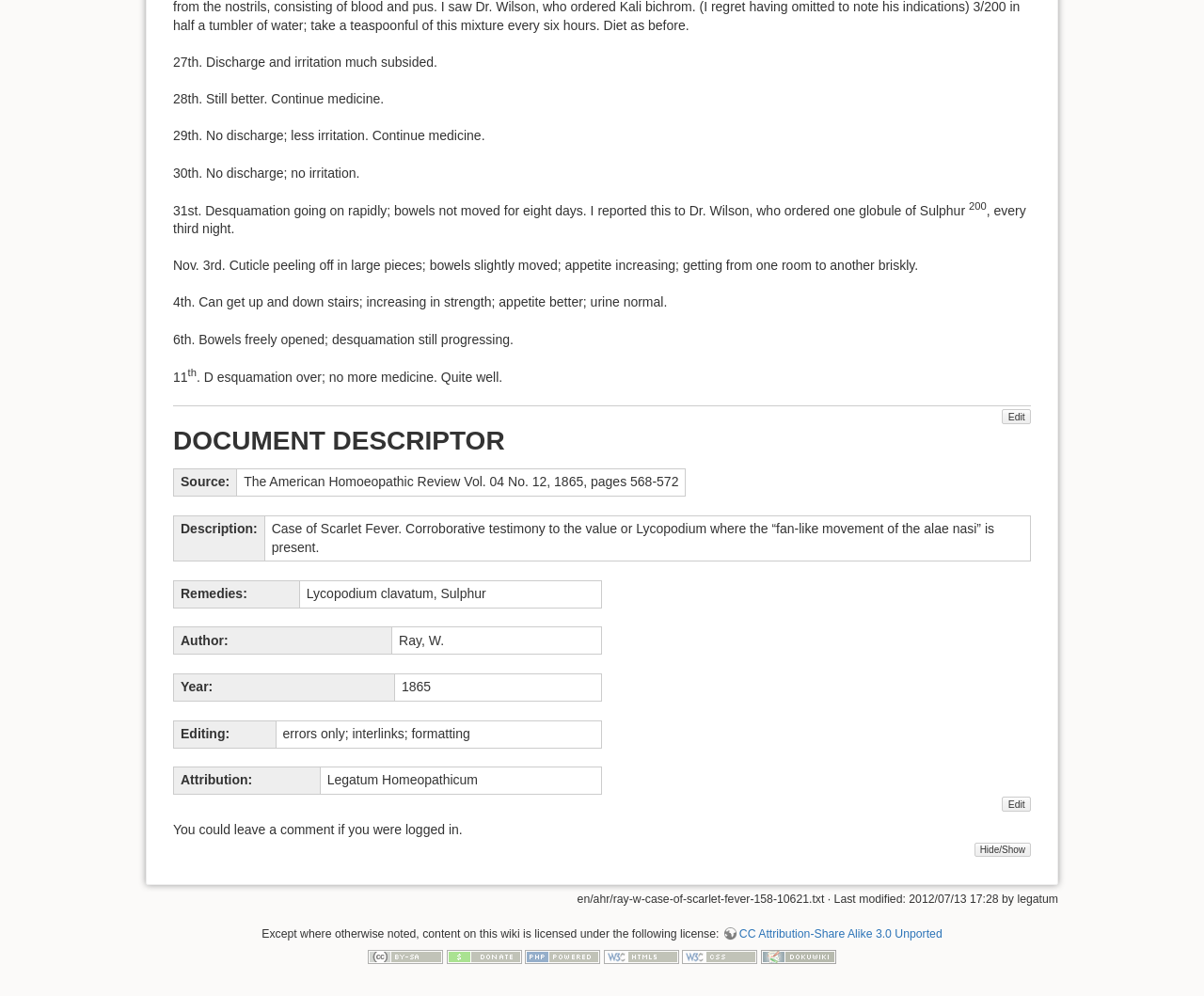Give a concise answer of one word or phrase to the question: 
Who is the author of the case?

Ray, W.